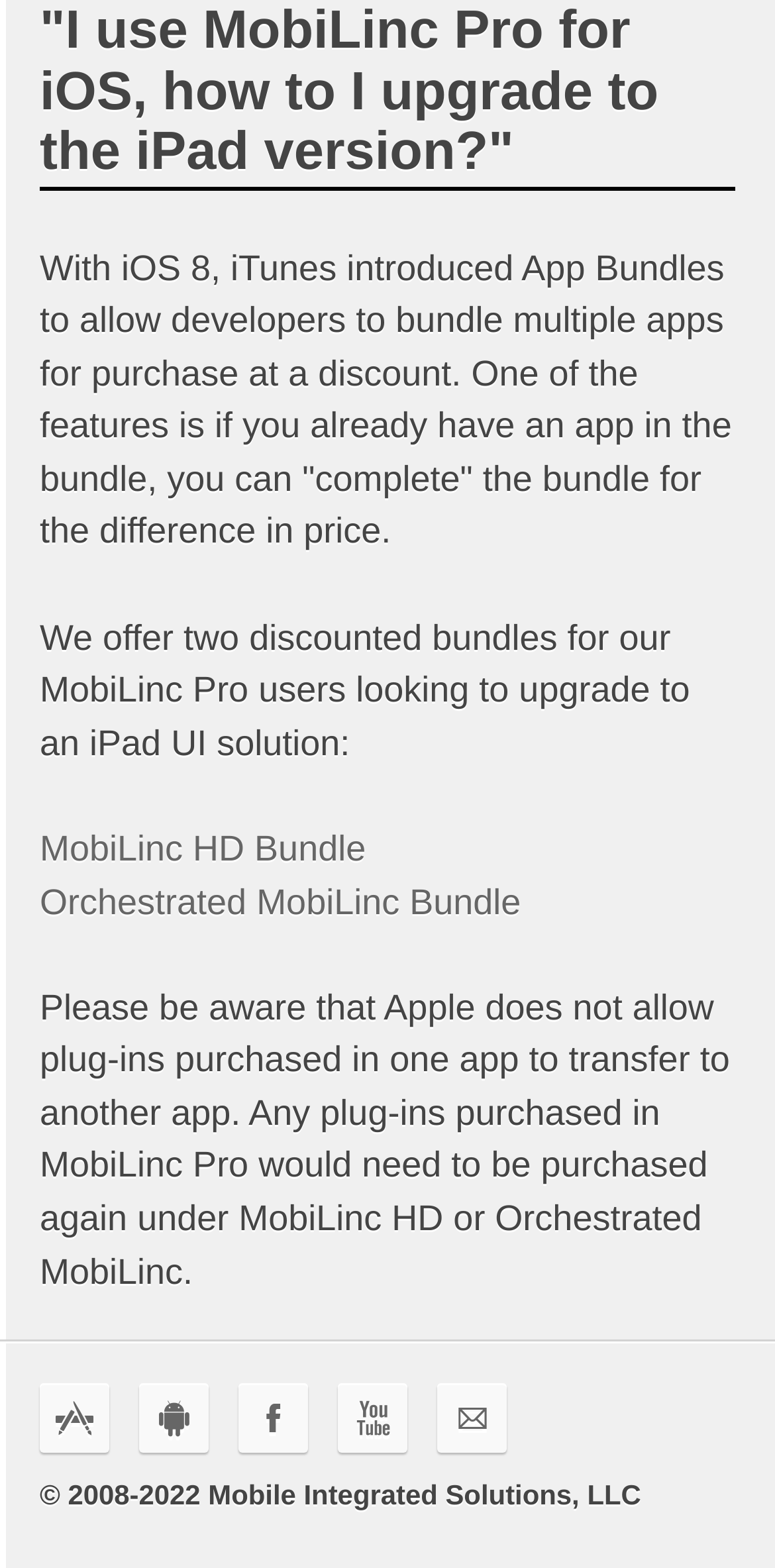Provide a short answer to the following question with just one word or phrase: What is the purpose of App Bundles?

Allow developers to bundle multiple apps